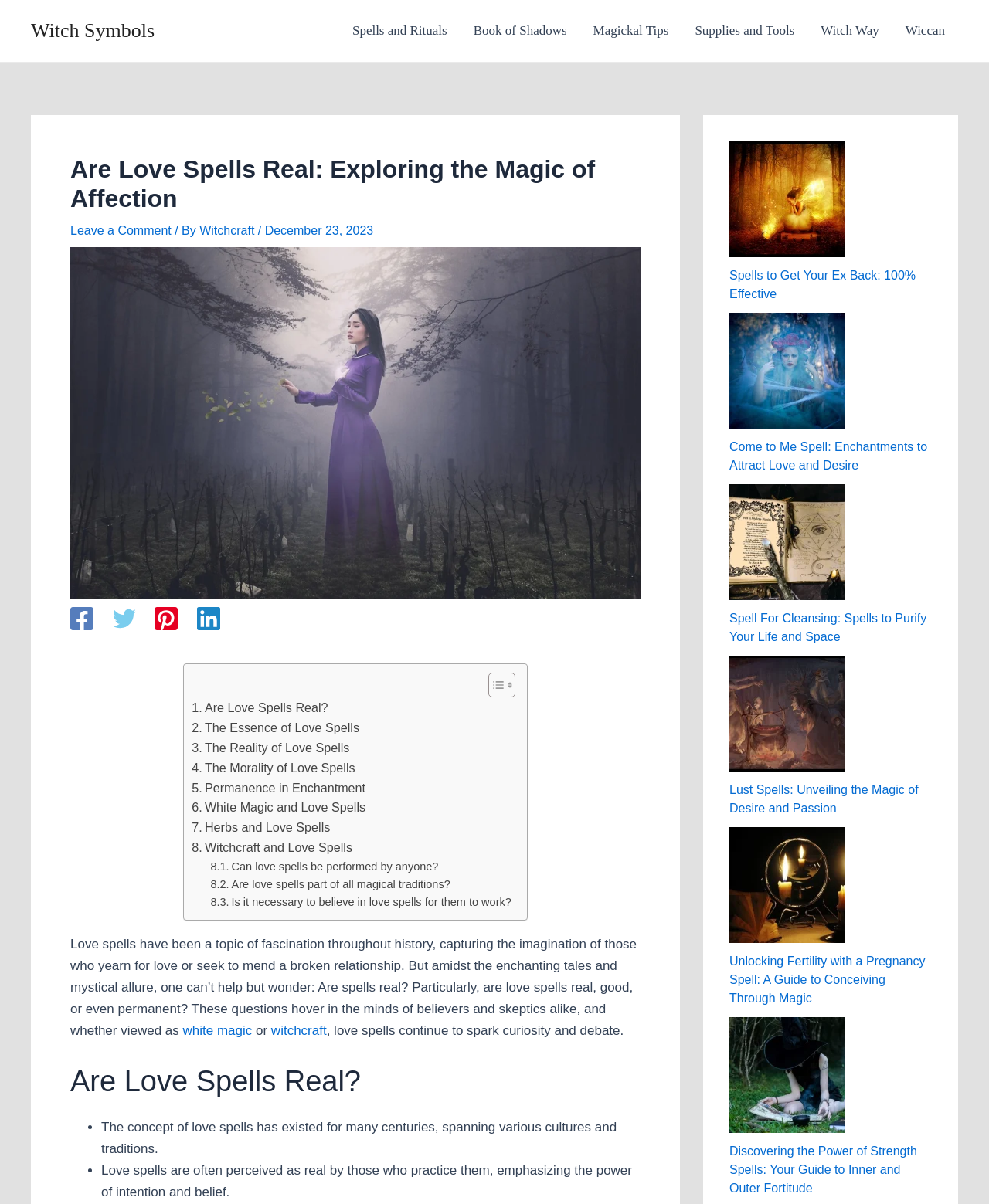What is the title or heading displayed on the webpage?

Are Love Spells Real: Exploring the Magic of Affection